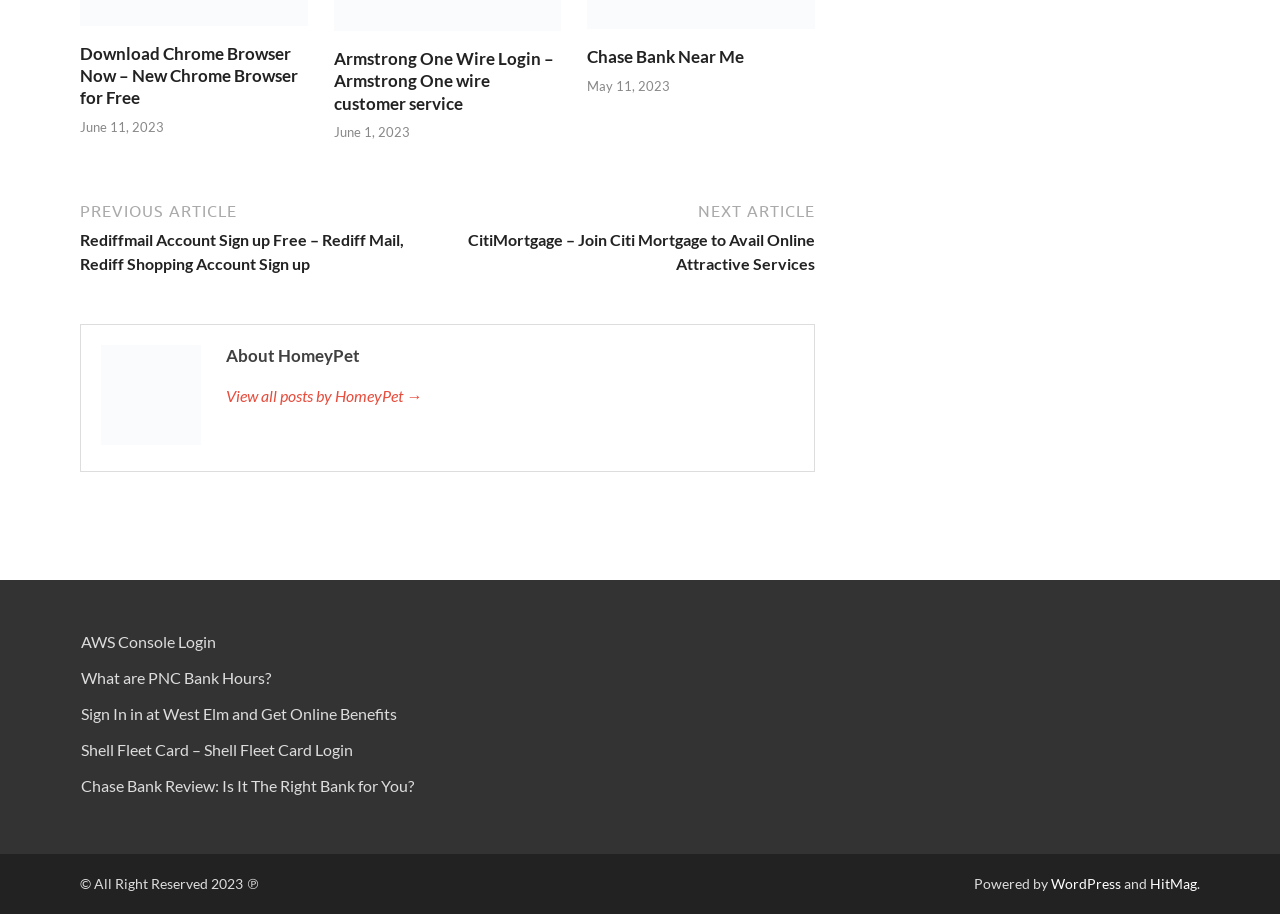Please find the bounding box coordinates of the element that needs to be clicked to perform the following instruction: "Login to Armstrong One Wire". The bounding box coordinates should be four float numbers between 0 and 1, represented as [left, top, right, bottom].

[0.261, 0.053, 0.439, 0.125]